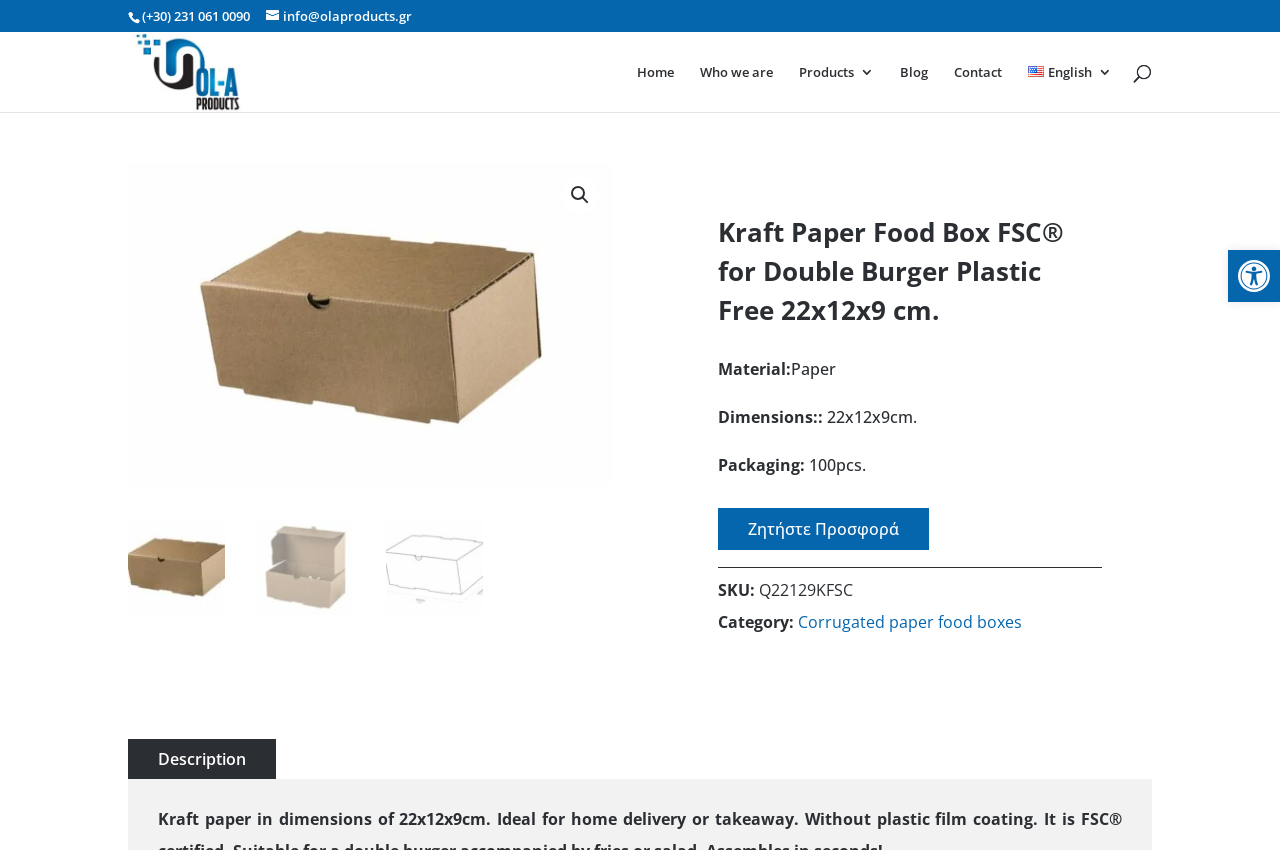Can you pinpoint the bounding box coordinates for the clickable element required for this instruction: "Click on 'Tokenizing Fun: Understanding the Role of Cryptocurrency in MMORPGs and Blockchain-Powered Gaming'"? The coordinates should be four float numbers between 0 and 1, i.e., [left, top, right, bottom].

None